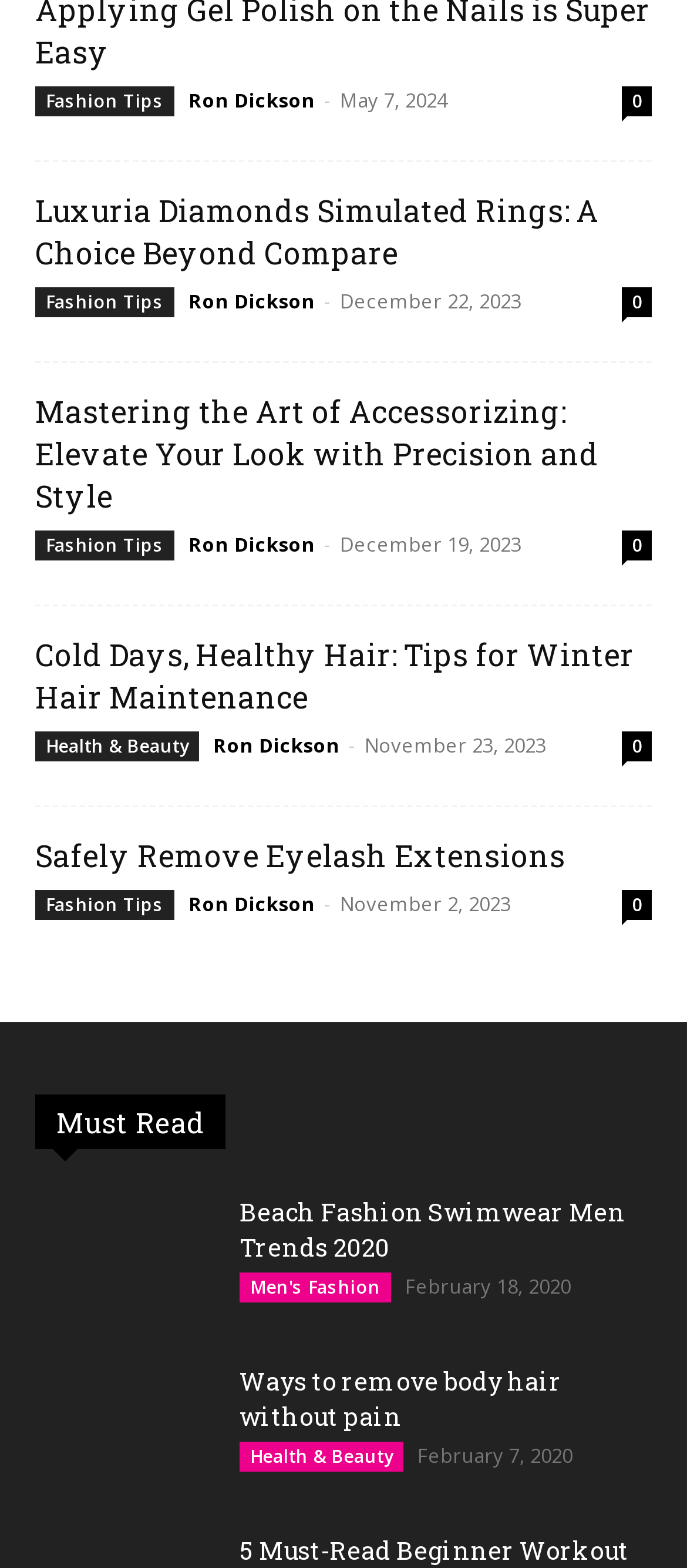Determine the bounding box coordinates of the clickable element to achieve the following action: 'Read 'Cold Days, Healthy Hair: Tips for Winter Hair Maintenance''. Provide the coordinates as four float values between 0 and 1, formatted as [left, top, right, bottom].

[0.051, 0.404, 0.949, 0.458]